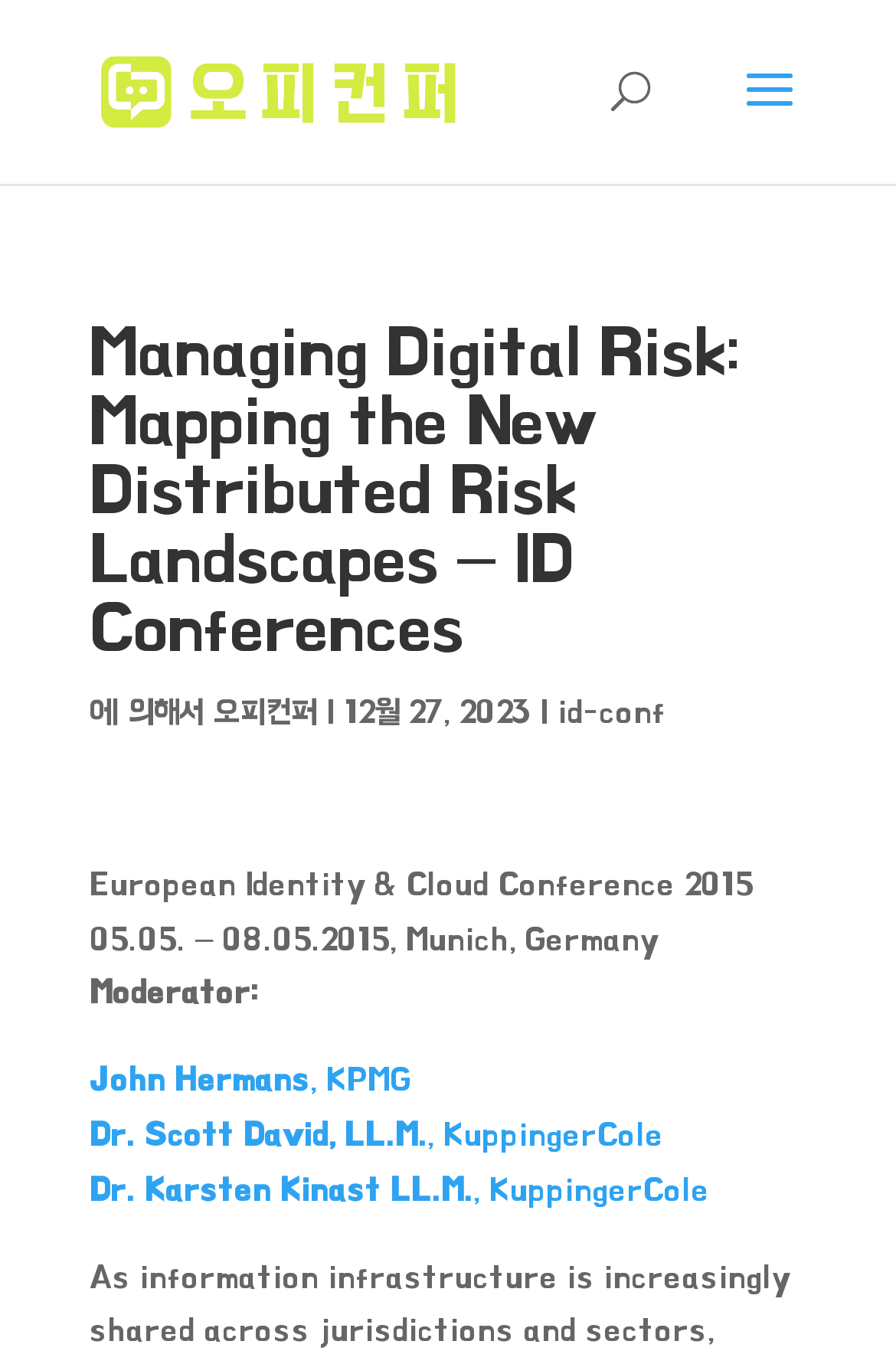Provide your answer to the question using just one word or phrase: What is the name of the conference?

ID Conferences